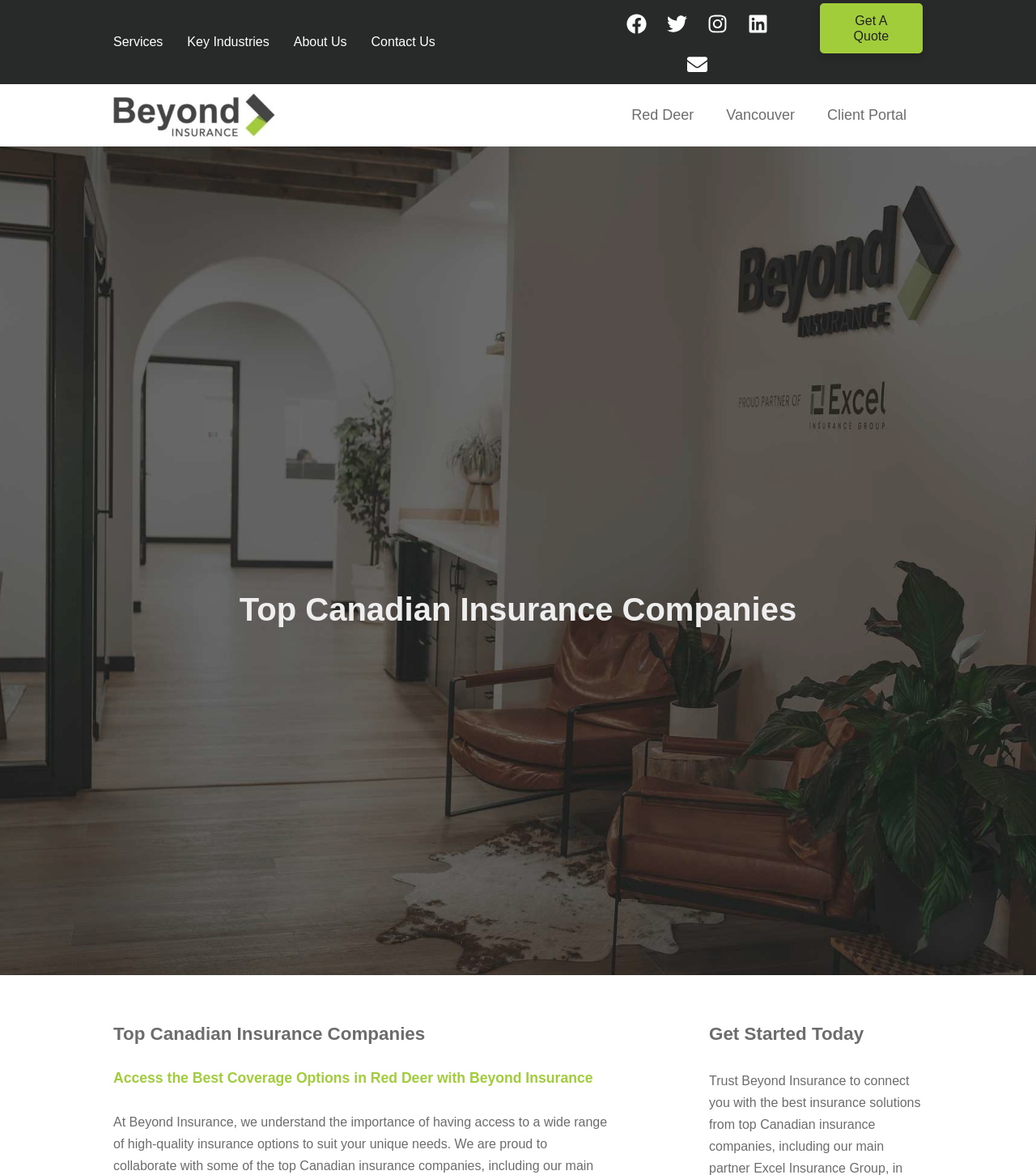What is the theme of the webpage?
Provide a detailed and well-explained answer to the question.

I analyzed the content of the webpage, including the headings, links, and buttons, and concluded that the theme of the webpage is insurance, specifically providing insurance services and options to users.